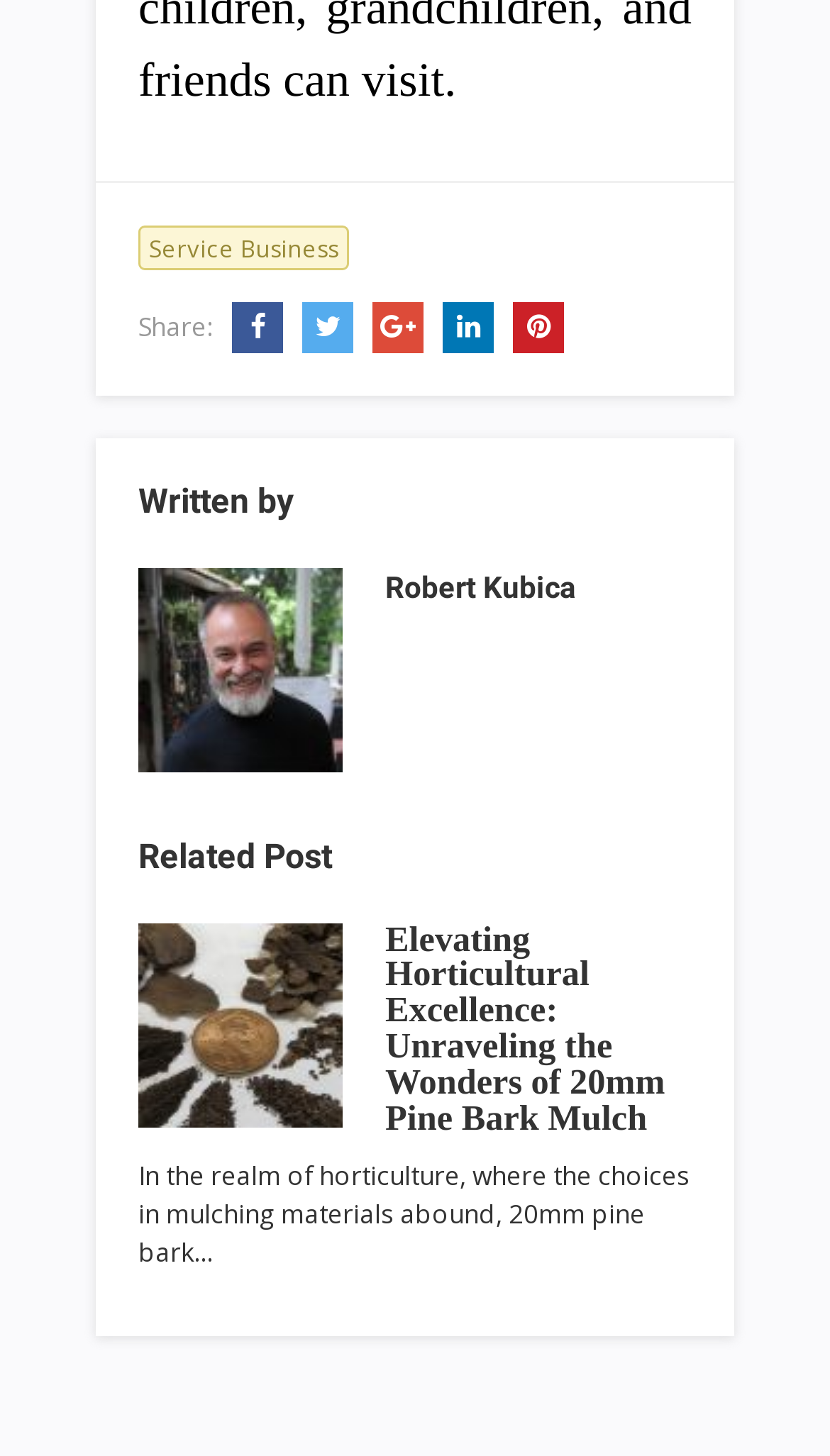From the given element description: "parent_node: Share:", find the bounding box for the UI element. Provide the coordinates as four float numbers between 0 and 1, in the order [left, top, right, bottom].

[0.349, 0.212, 0.426, 0.237]